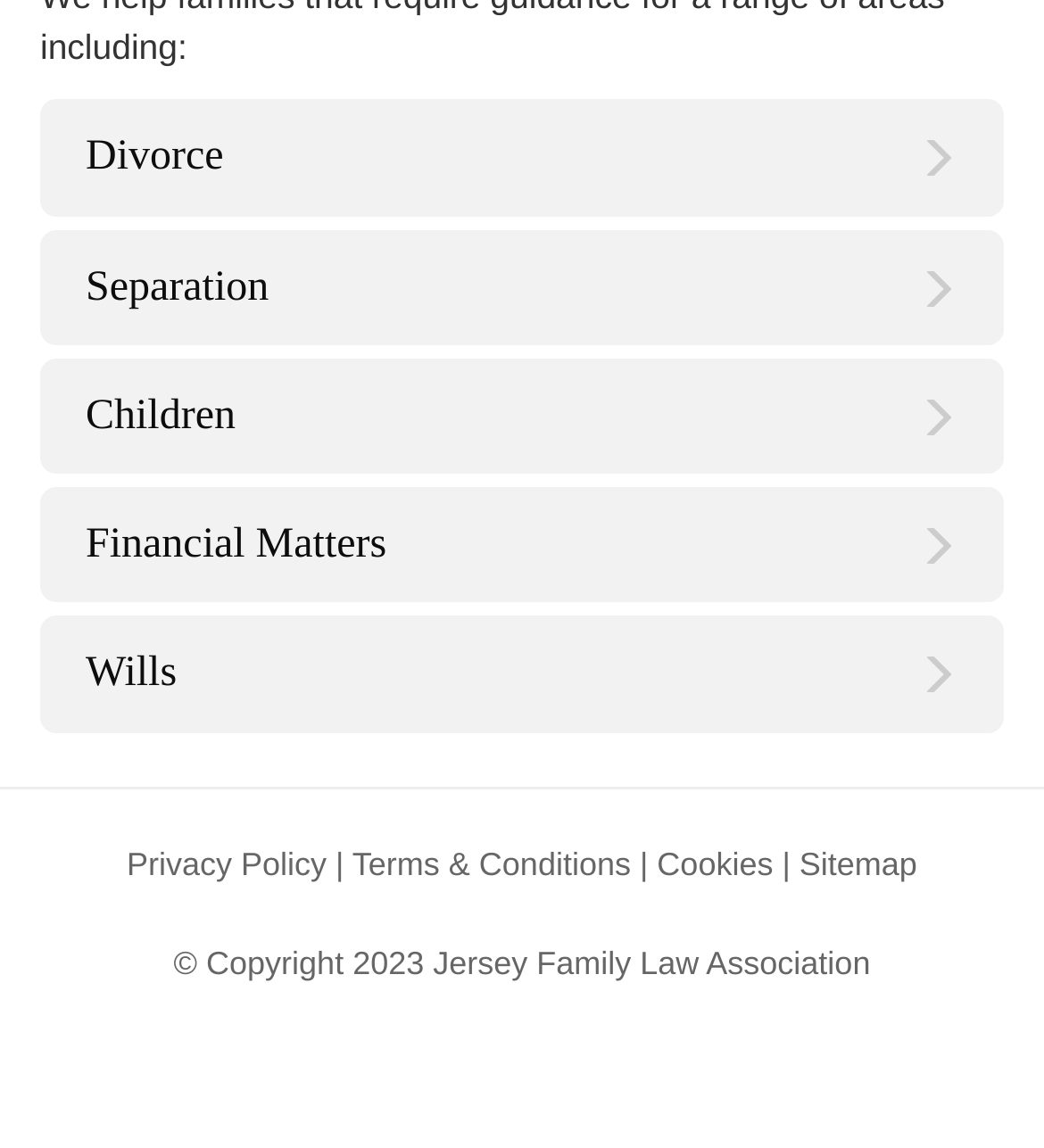Pinpoint the bounding box coordinates of the clickable area necessary to execute the following instruction: "Click on Divorce". The coordinates should be given as four float numbers between 0 and 1, namely [left, top, right, bottom].

[0.038, 0.087, 0.962, 0.188]